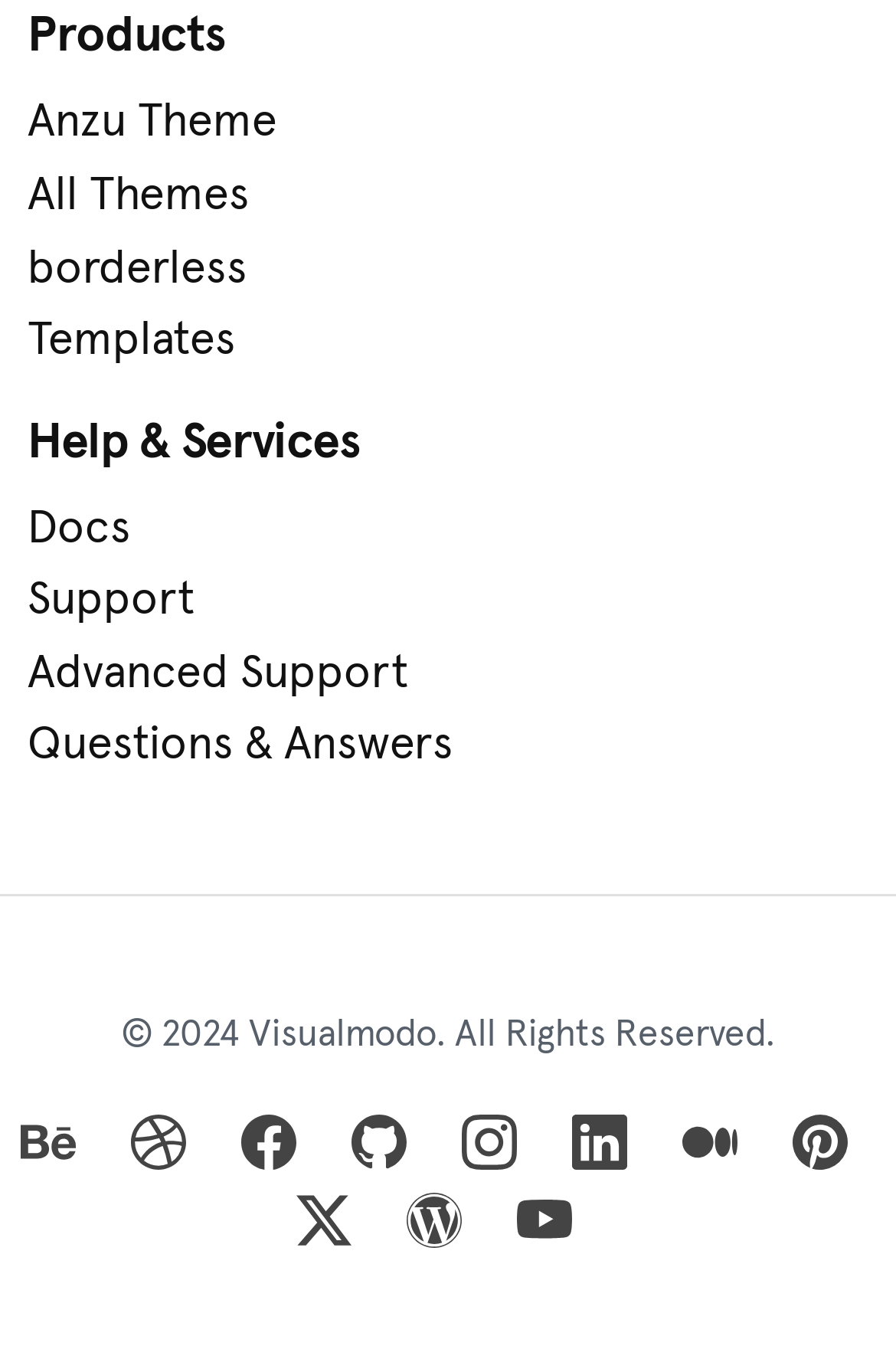Extract the bounding box coordinates for the HTML element that matches this description: "title="Facebook"". The coordinates should be four float numbers between 0 and 1, i.e., [left, top, right, bottom].

[0.269, 0.803, 0.331, 0.861]